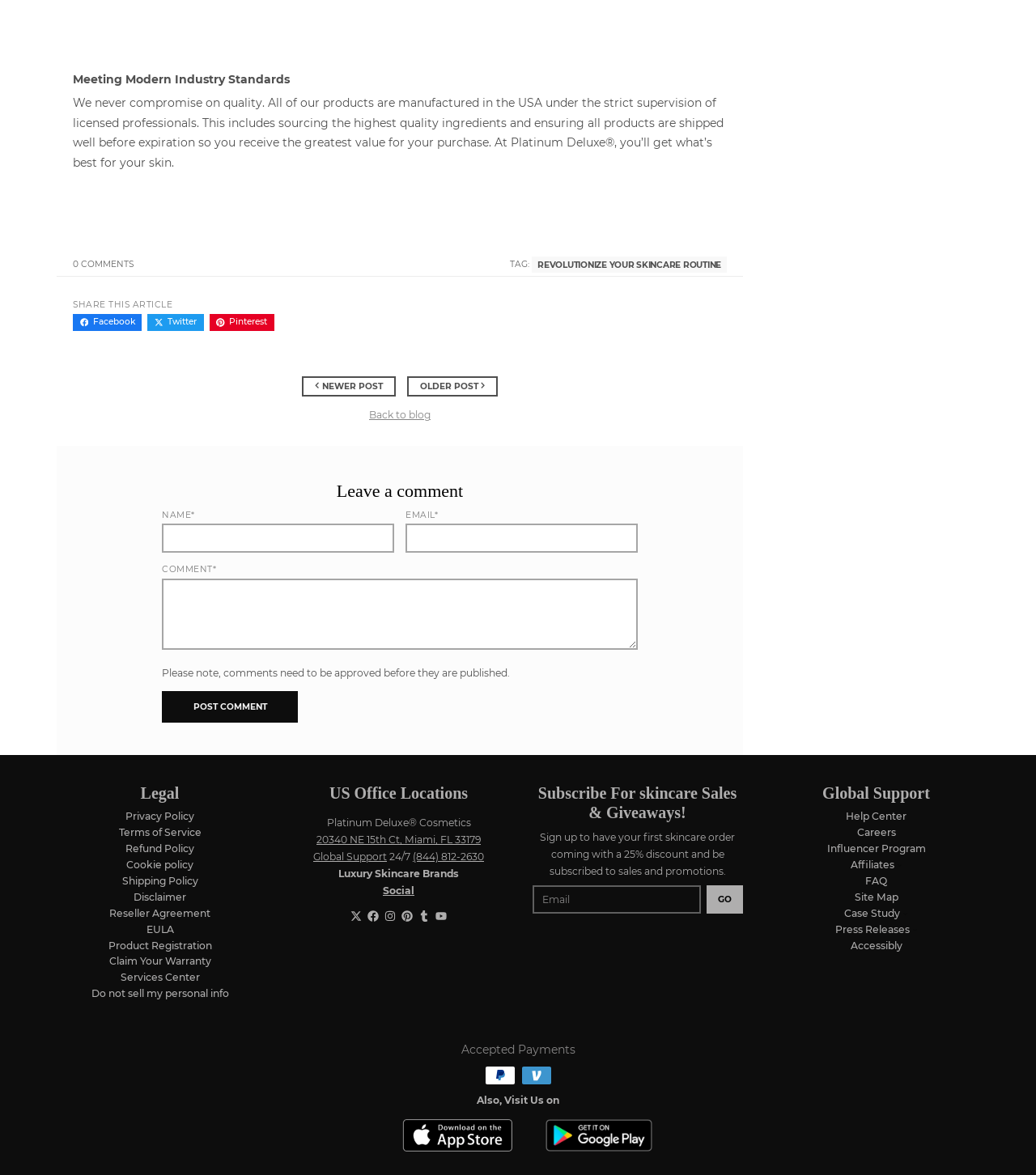Identify the bounding box coordinates necessary to click and complete the given instruction: "Click the 'Global Support' link".

[0.73, 0.642, 0.961, 0.877]